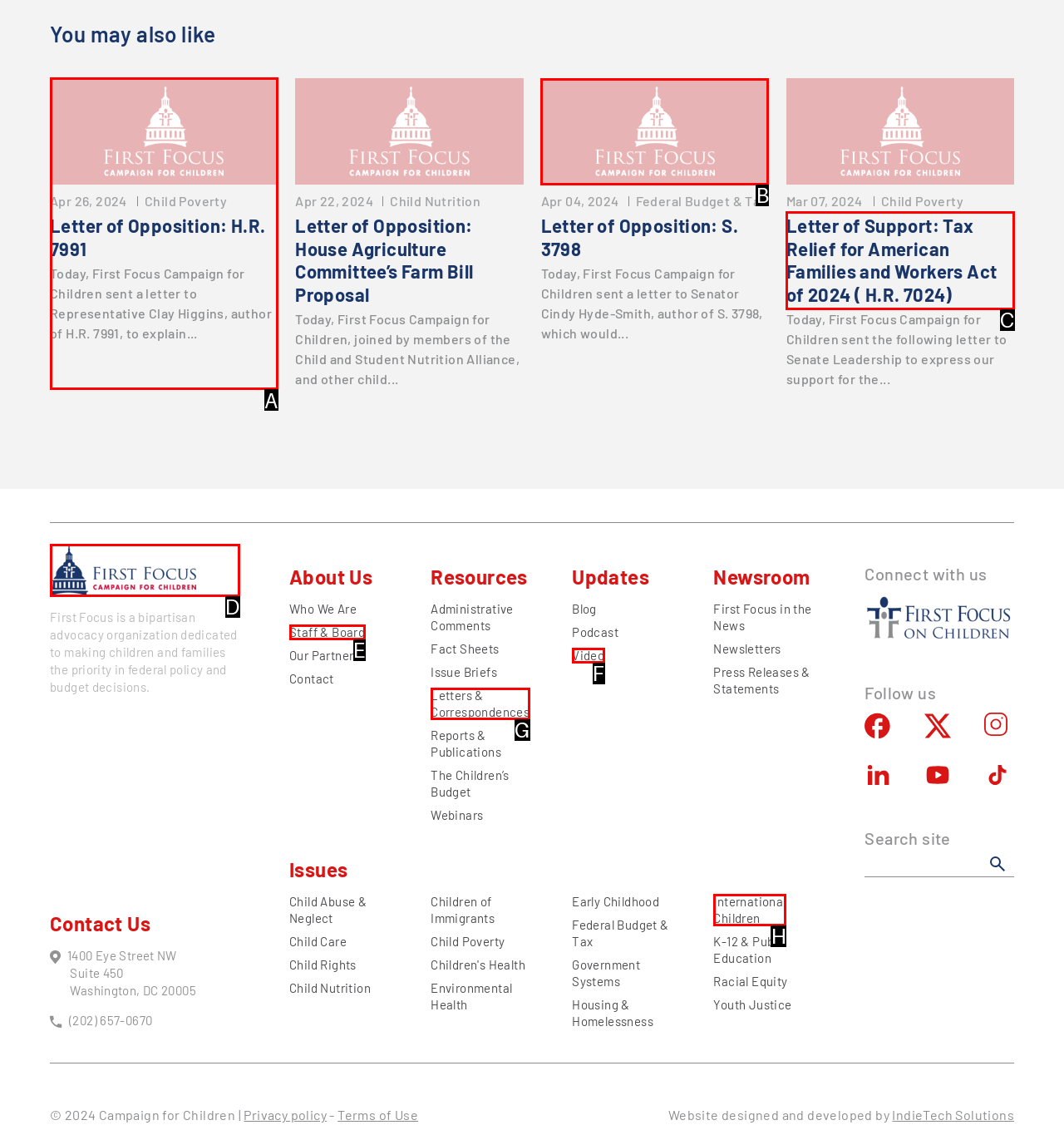Find the appropriate UI element to complete the task: View the 'Thread ARCHIVE and Hall of Fame Threads' page. Indicate your choice by providing the letter of the element.

None